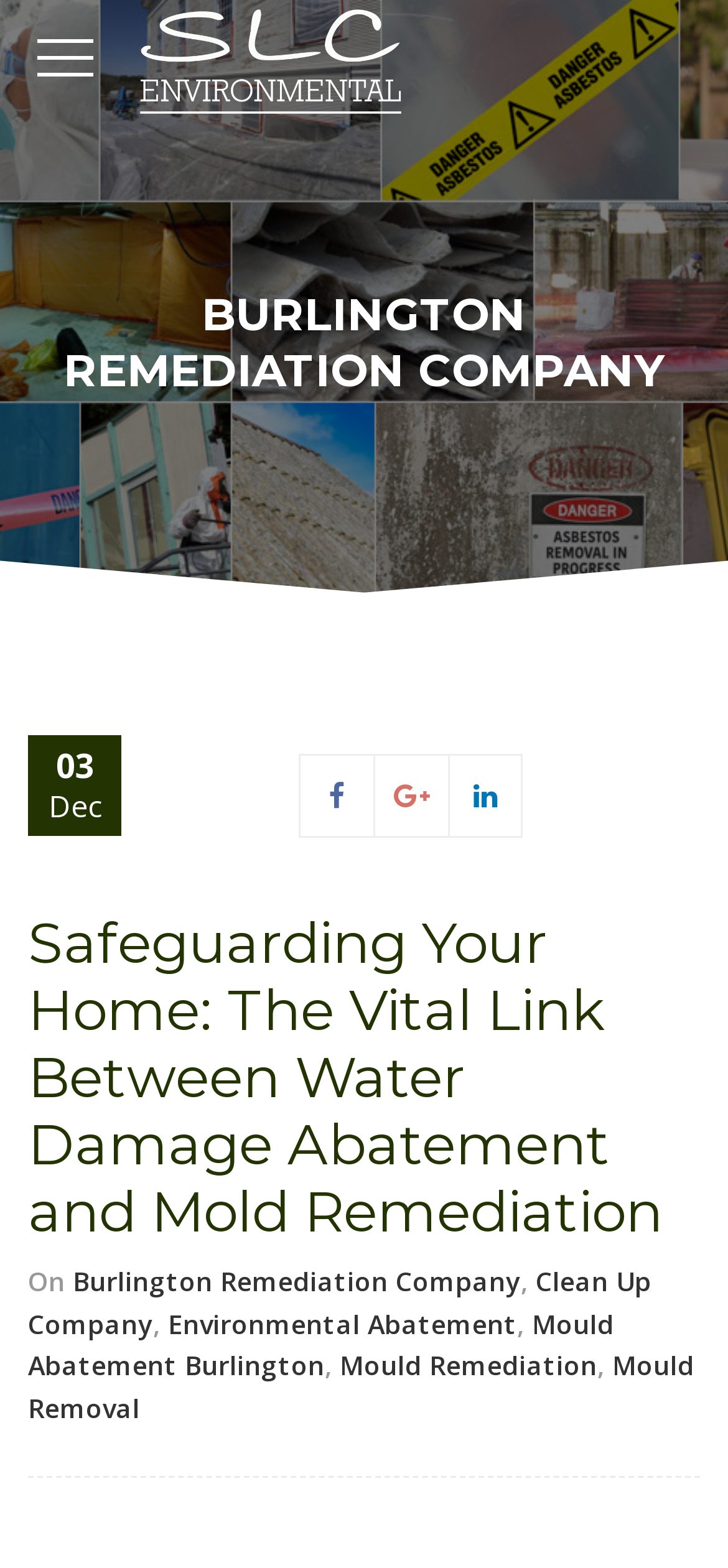Show the bounding box coordinates for the element that needs to be clicked to execute the following instruction: "Visit SLC Environmental website". Provide the coordinates in the form of four float numbers between 0 and 1, i.e., [left, top, right, bottom].

[0.192, 0.026, 0.551, 0.048]